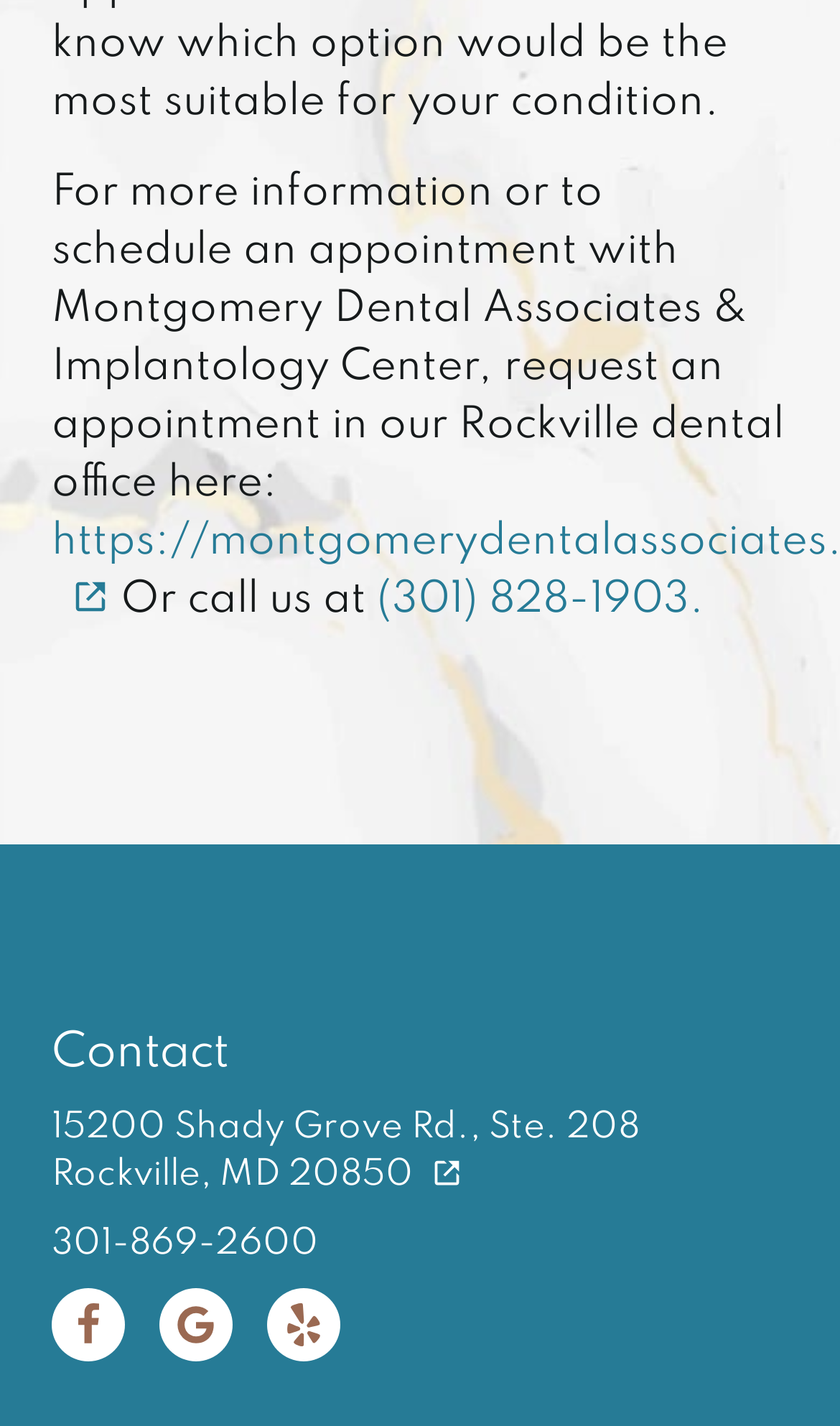Identify the bounding box of the UI element that matches this description: "301-869-2600".

[0.062, 0.856, 0.762, 0.89]